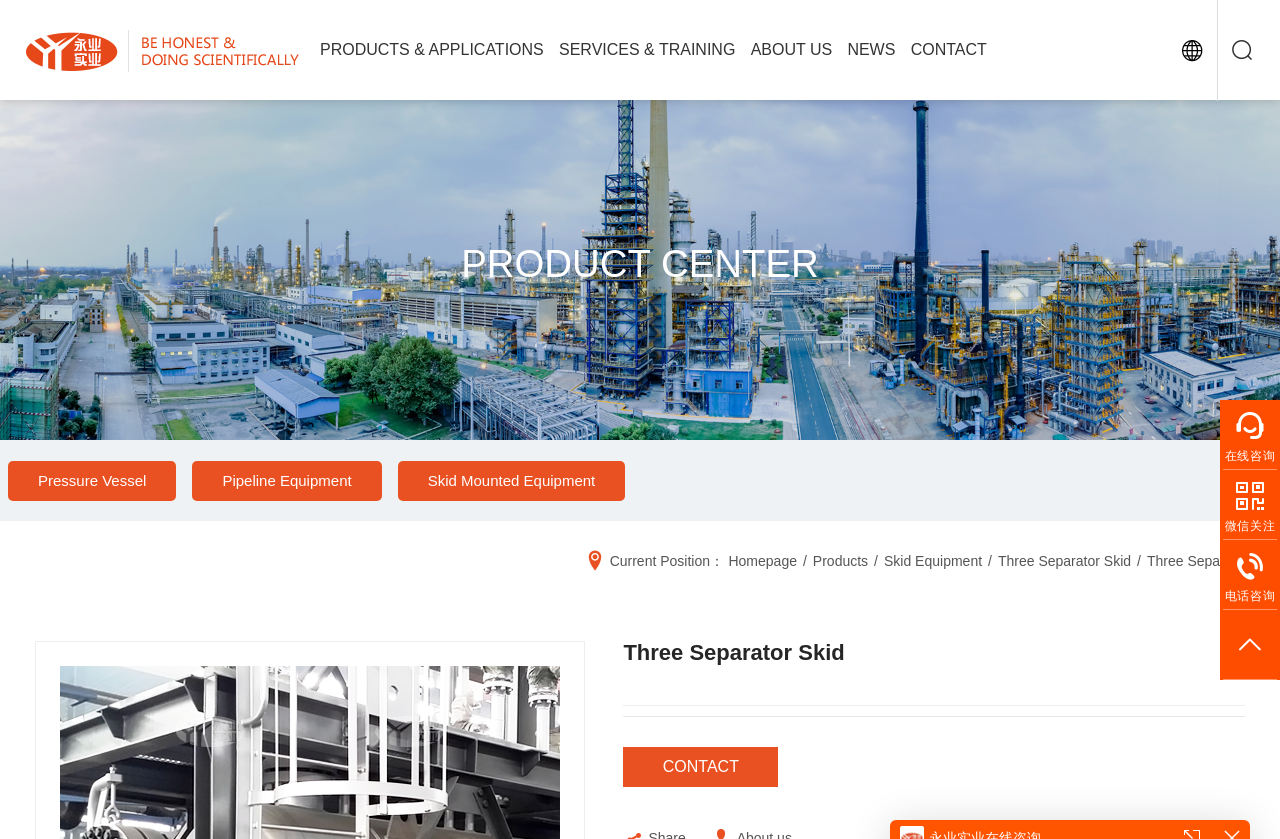Please identify the bounding box coordinates of the area that needs to be clicked to follow this instruction: "click the logo".

[0.0, 0.009, 0.25, 0.11]